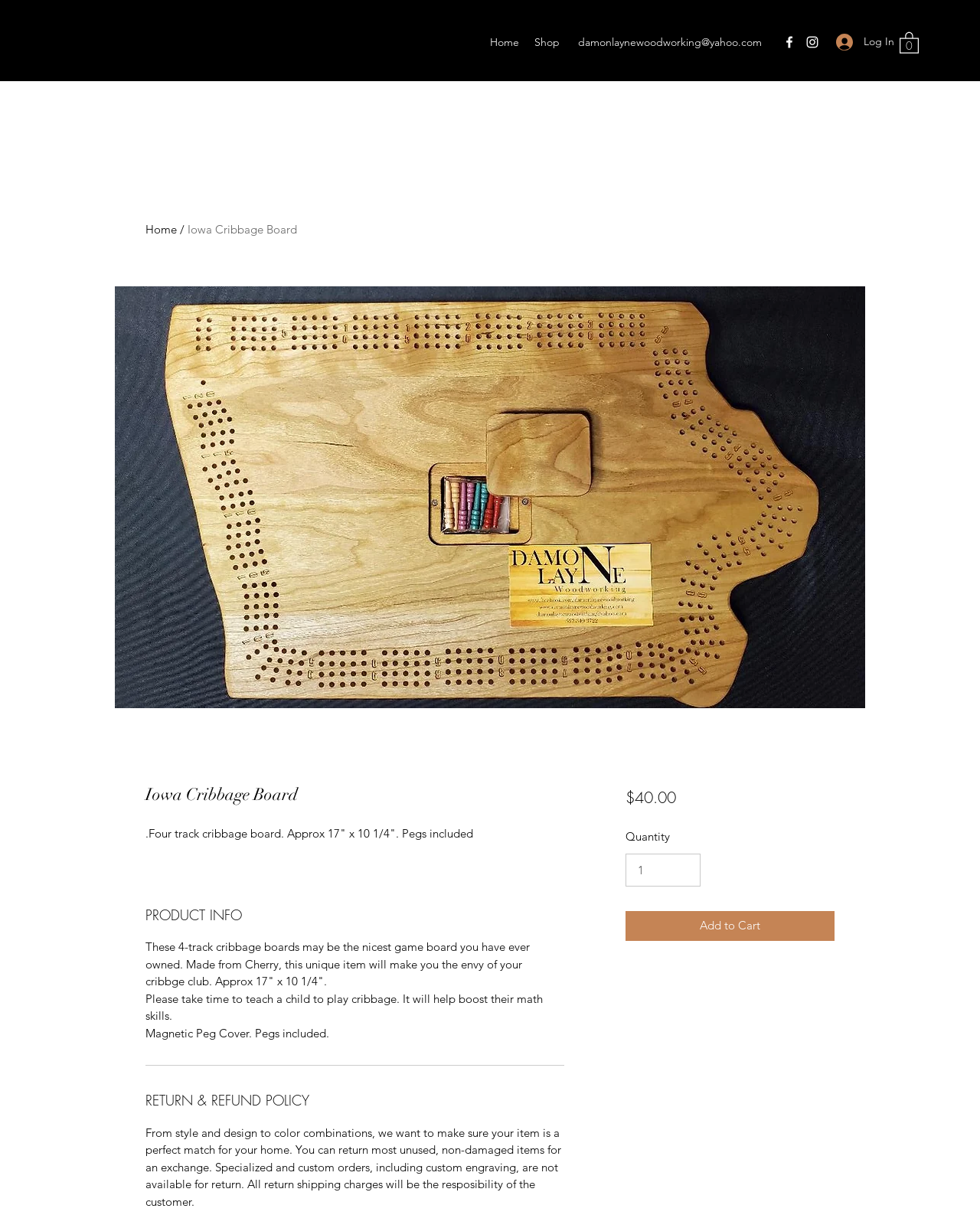Using the element description: "input value="1" aria-label="Quantity" value="1"", determine the bounding box coordinates. The coordinates should be in the format [left, top, right, bottom], with values between 0 and 1.

[0.638, 0.695, 0.715, 0.722]